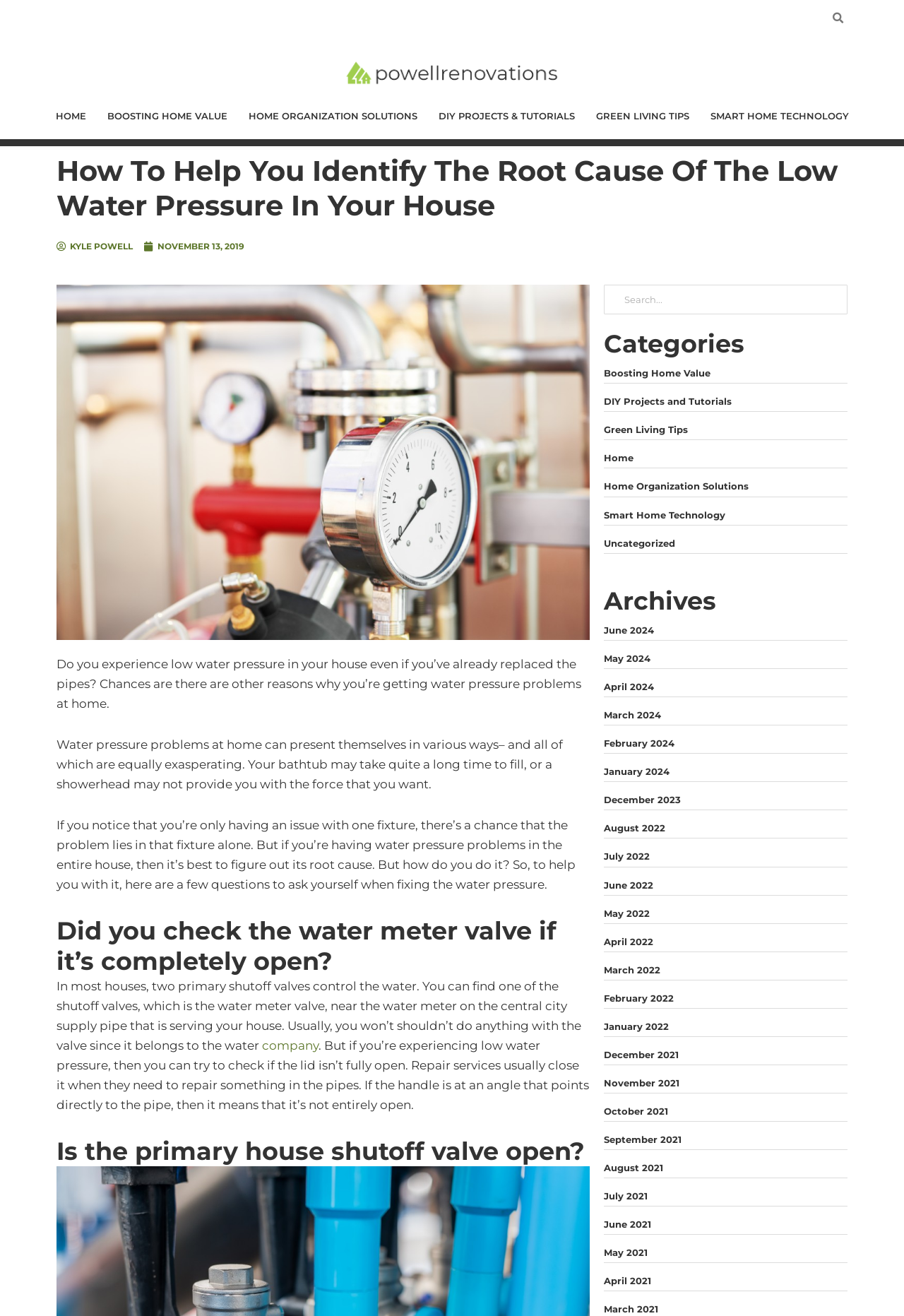Could you locate the bounding box coordinates for the section that should be clicked to accomplish this task: "Search in the search box".

[0.68, 0.217, 0.937, 0.238]